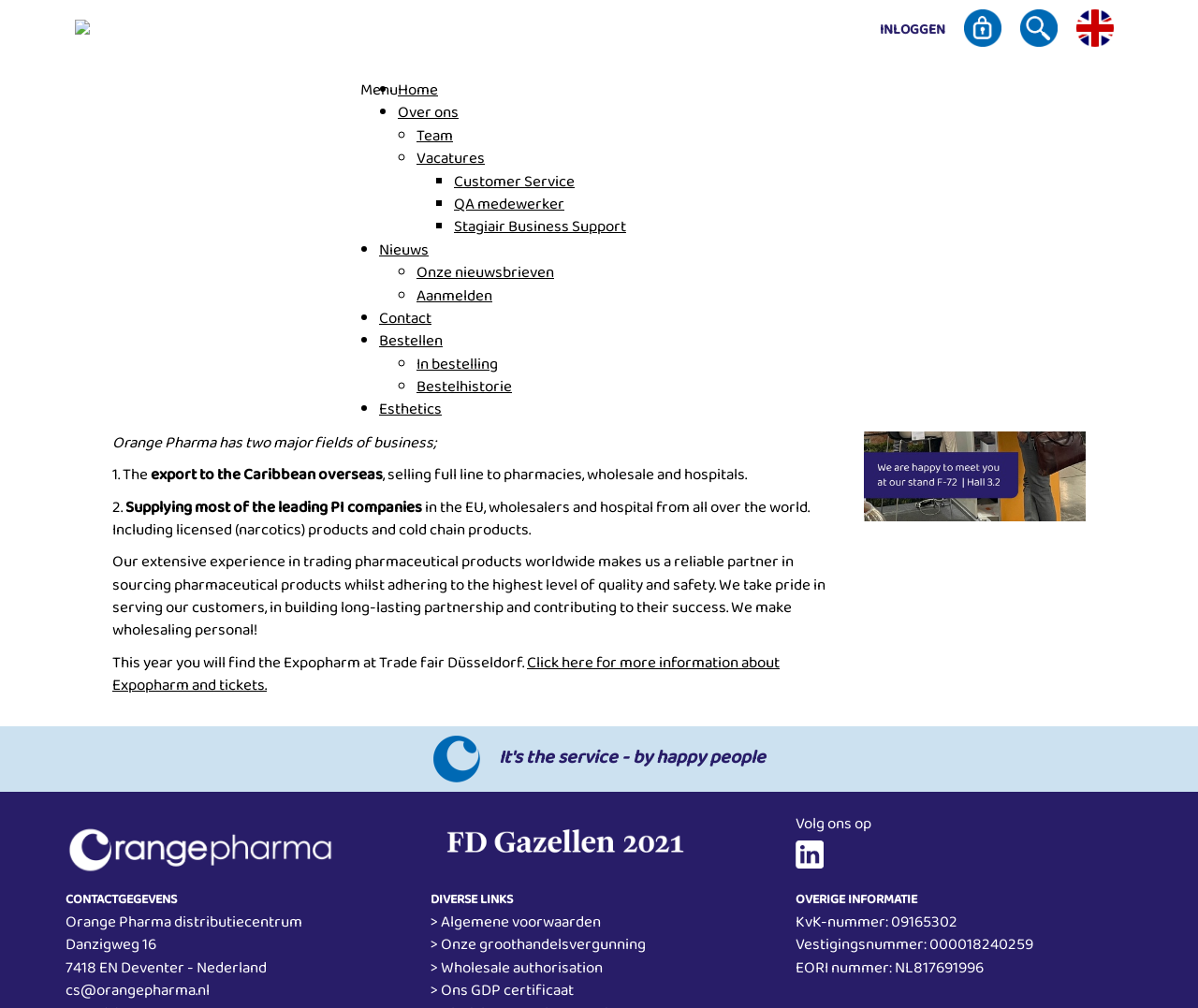Please provide the bounding box coordinates for the element that needs to be clicked to perform the following instruction: "Visit the Expopharm 2023 page". The coordinates should be given as four float numbers between 0 and 1, i.e., [left, top, right, bottom].

[0.094, 0.208, 0.906, 0.256]